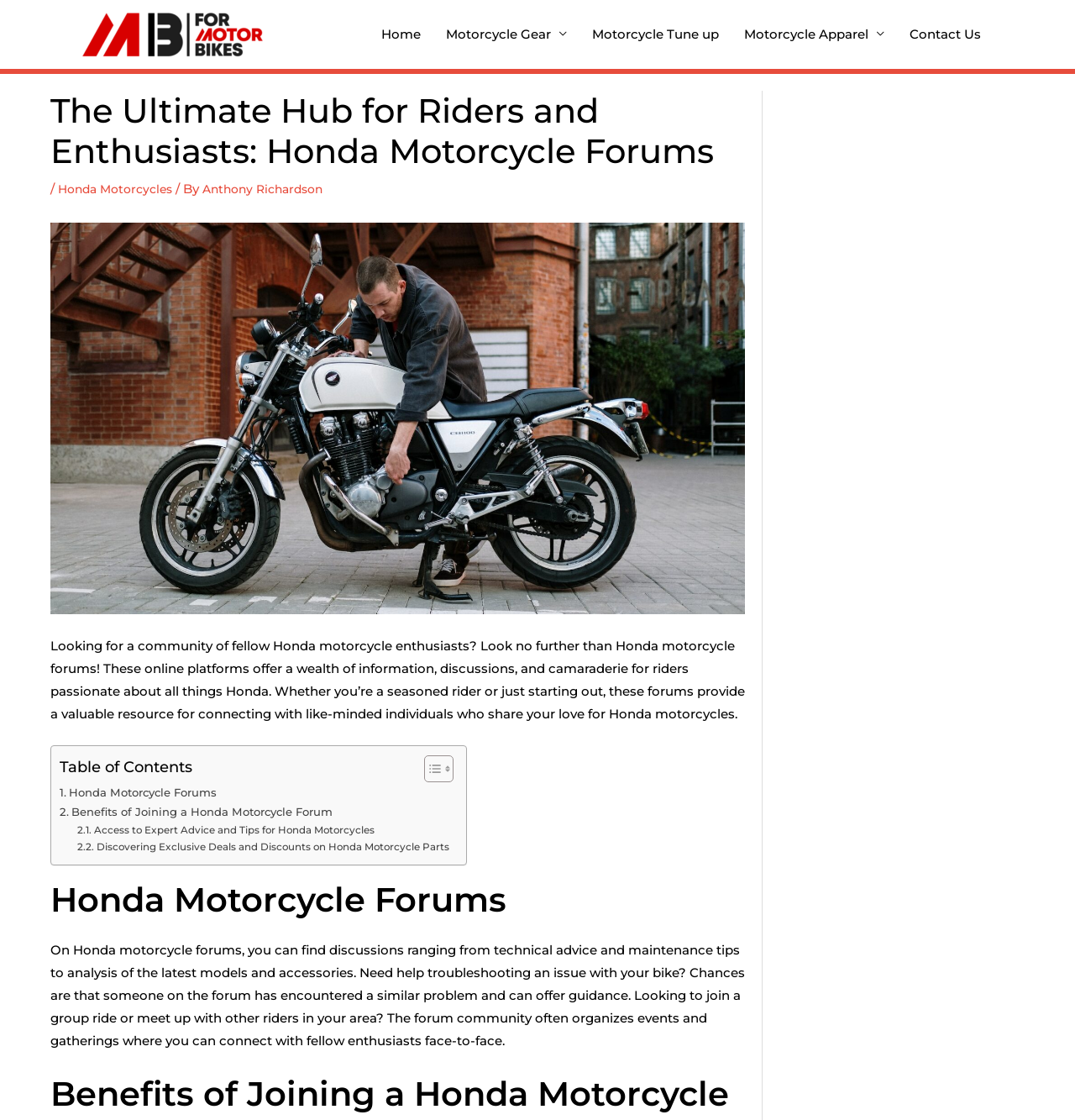Please identify the bounding box coordinates of where to click in order to follow the instruction: "Read the Honda Motorcycle Forums description".

[0.047, 0.571, 0.693, 0.646]